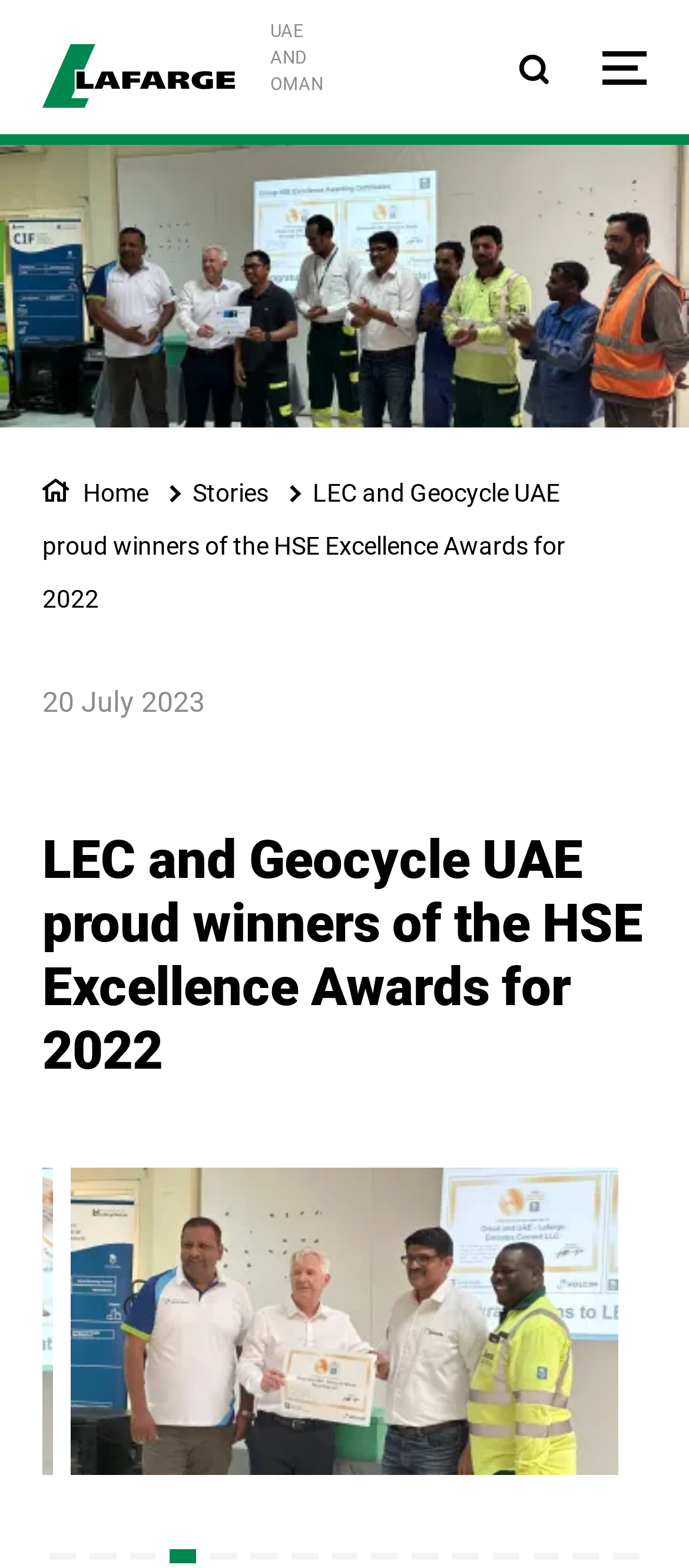Carefully observe the image and respond to the question with a detailed answer:
How many slides are there in the webpage?

The answer can be found by looking at the group element with the text '4 / 15'. This element is located at the bottom of the webpage and indicates that the user is currently on slide 4 out of 15.